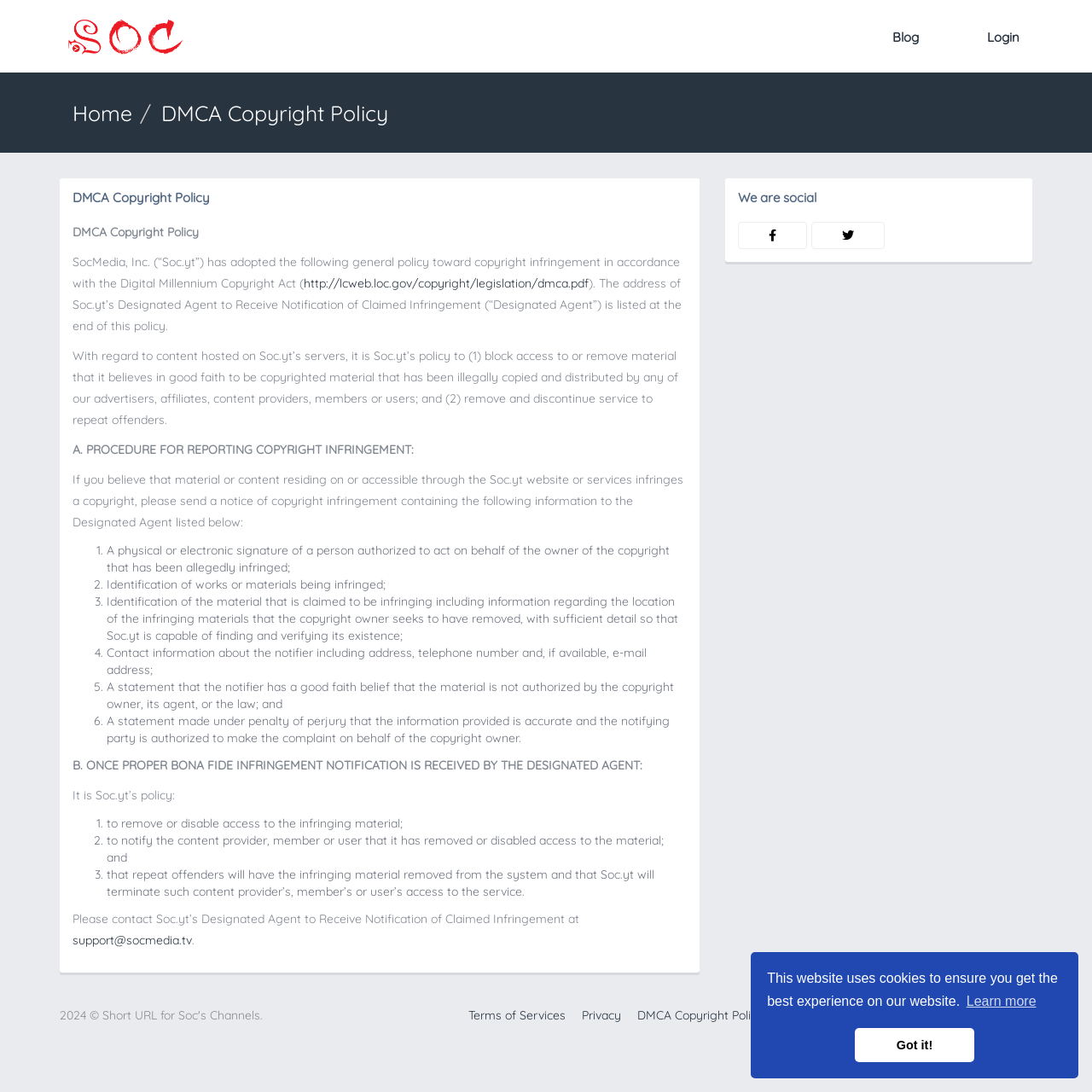Pinpoint the bounding box coordinates of the element that must be clicked to accomplish the following instruction: "Contact Soc.yt's Designated Agent". The coordinates should be in the format of four float numbers between 0 and 1, i.e., [left, top, right, bottom].

[0.066, 0.854, 0.176, 0.868]